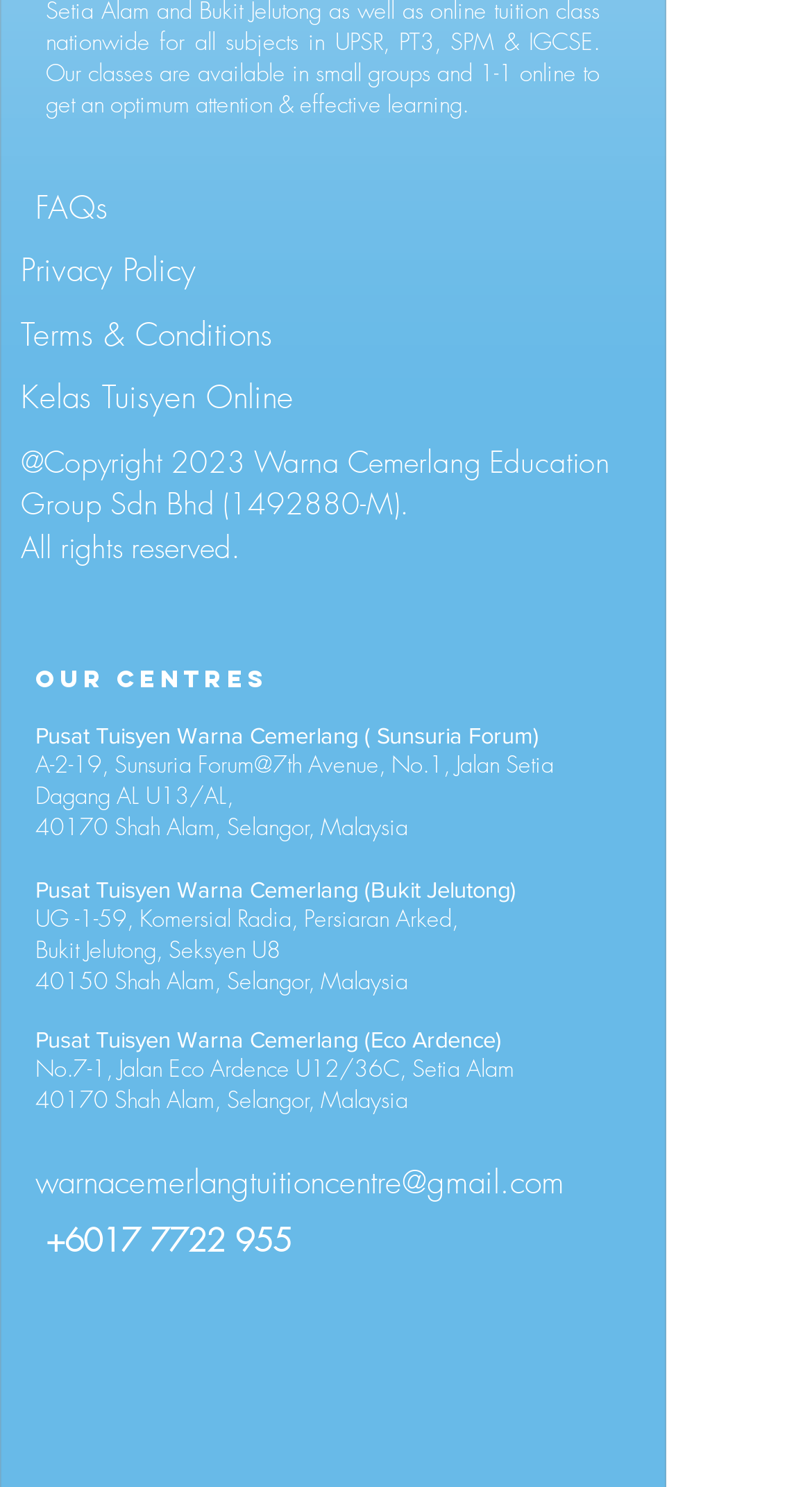How many centres are listed?
Please provide a comprehensive answer based on the information in the image.

I counted the number of centre names listed on the webpage, which are 'Pusat Tuisyen Warna Cemerlang (Sunsuria Forum)', 'Pusat Tuisyen Warna Cemerlang (Bukit Jelutong)', and 'Pusat Tuisyen Warna Cemerlang (Eco Ardence)'.